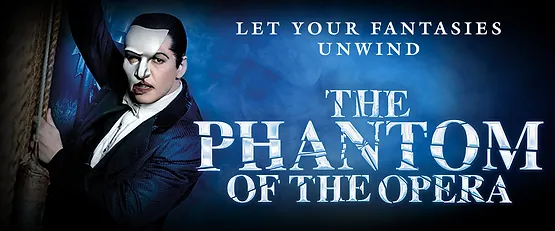What is written above the character?
Please respond to the question with as much detail as possible.

The title 'THE PHANTOM OF THE OPERA' is written in bold lettering above the character, emphasizing the theatricality of the production and drawing attention to the musical.